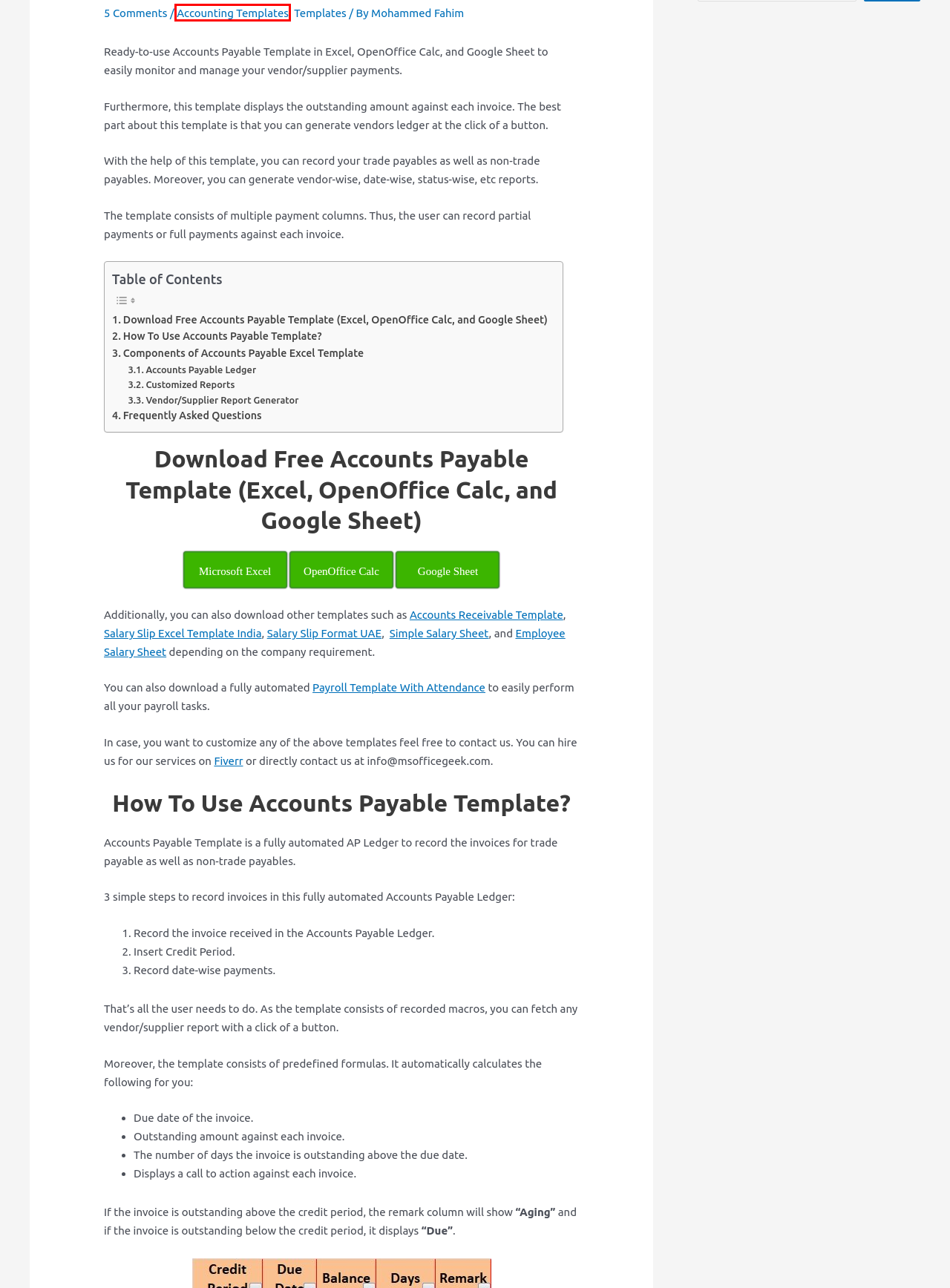Consider the screenshot of a webpage with a red bounding box and select the webpage description that best describes the new page that appears after clicking the element inside the red box. Here are the candidates:
A. Ready-To-Use Employee Salary Sheet Excel Template - India - MSOfficeGeek
B. Ready-to-use Accounts Receivable Excel Template - MSOfficeGeek
C. How To Use NUMBERTEXT Function in OpenOffice Calc? - MSOfficeGeek
D. Ready-To-Use Salary Slip Excel Template - India - MSOfficeGeek
E. Templates Archives - MSOfficeGeek
F. Fahim Lashkaria
G. Accounting Templates Archives - MSOfficeGeek
H. Ready-To-Use Salary Slip Format UAE - MSOfficeGeek

G